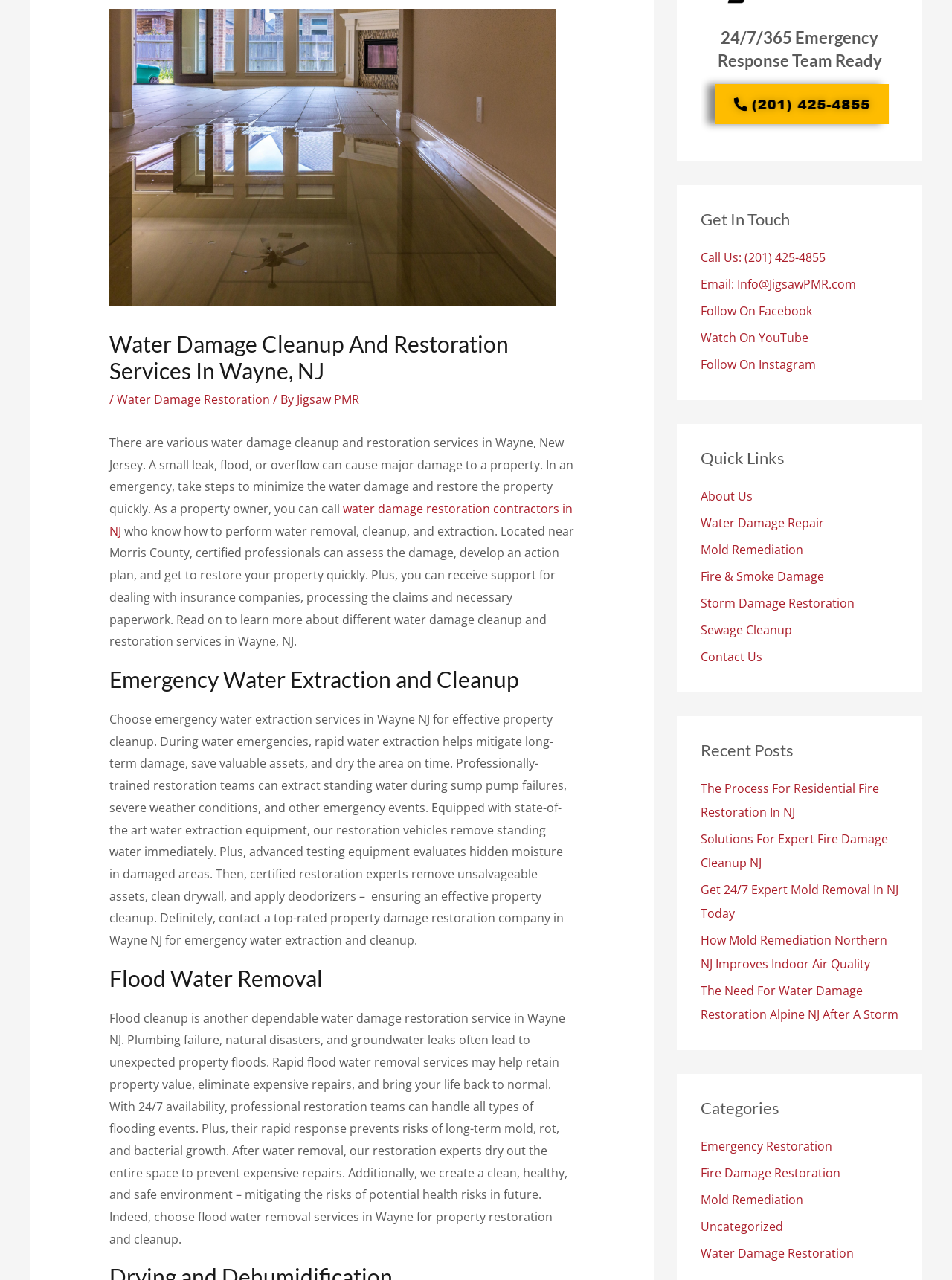Using the format (top-left x, top-left y, bottom-right x, bottom-right y), provide the bounding box coordinates for the described UI element. All values should be floating point numbers between 0 and 1: Fire & Smoke Damage

[0.736, 0.444, 0.866, 0.457]